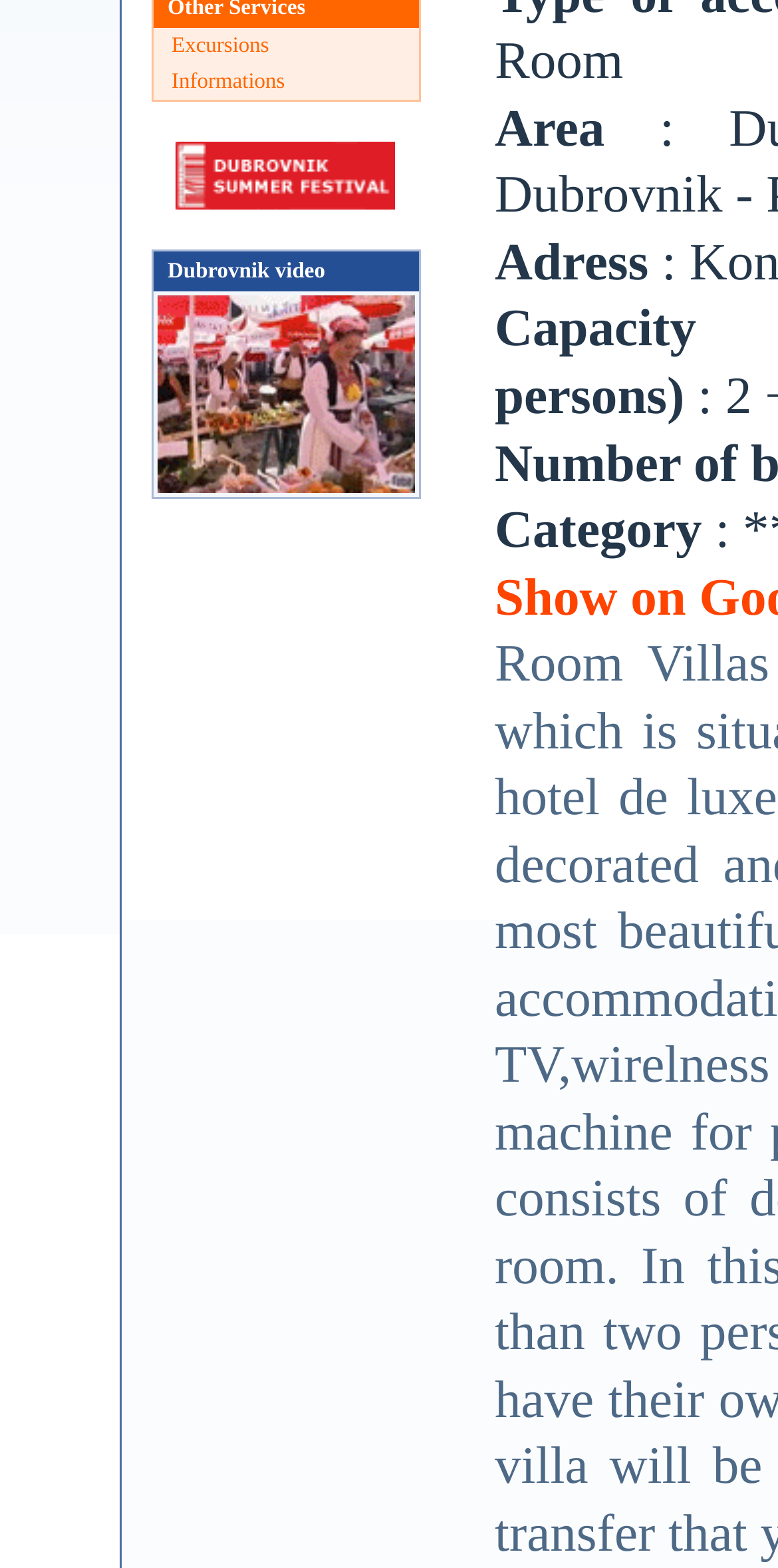Give the bounding box coordinates for the element described as: "title="Unique Dubrovnik - play video"".

[0.2, 0.187, 0.536, 0.316]